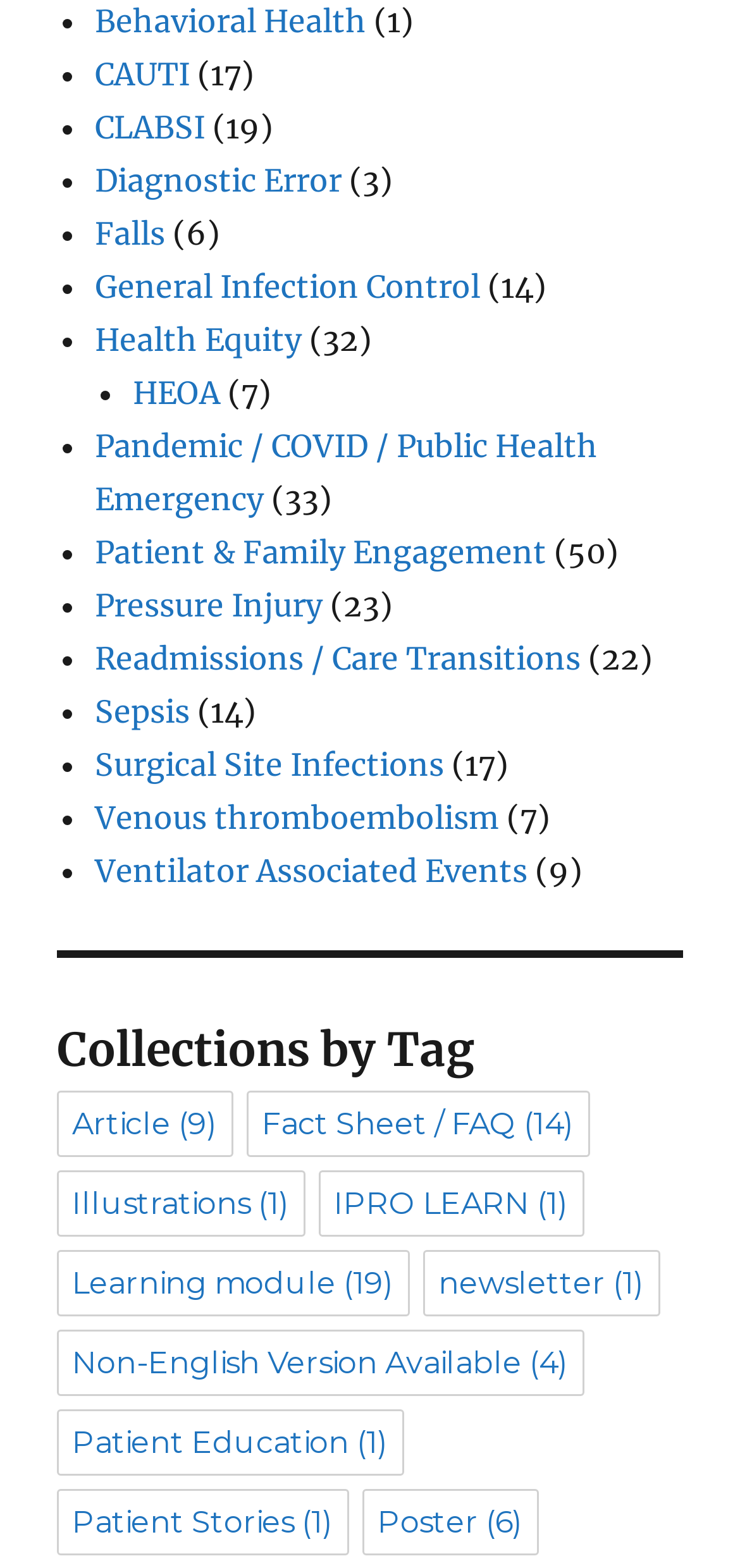Could you specify the bounding box coordinates for the clickable section to complete the following instruction: "View Patient & Family Engagement"?

[0.128, 0.34, 0.738, 0.365]